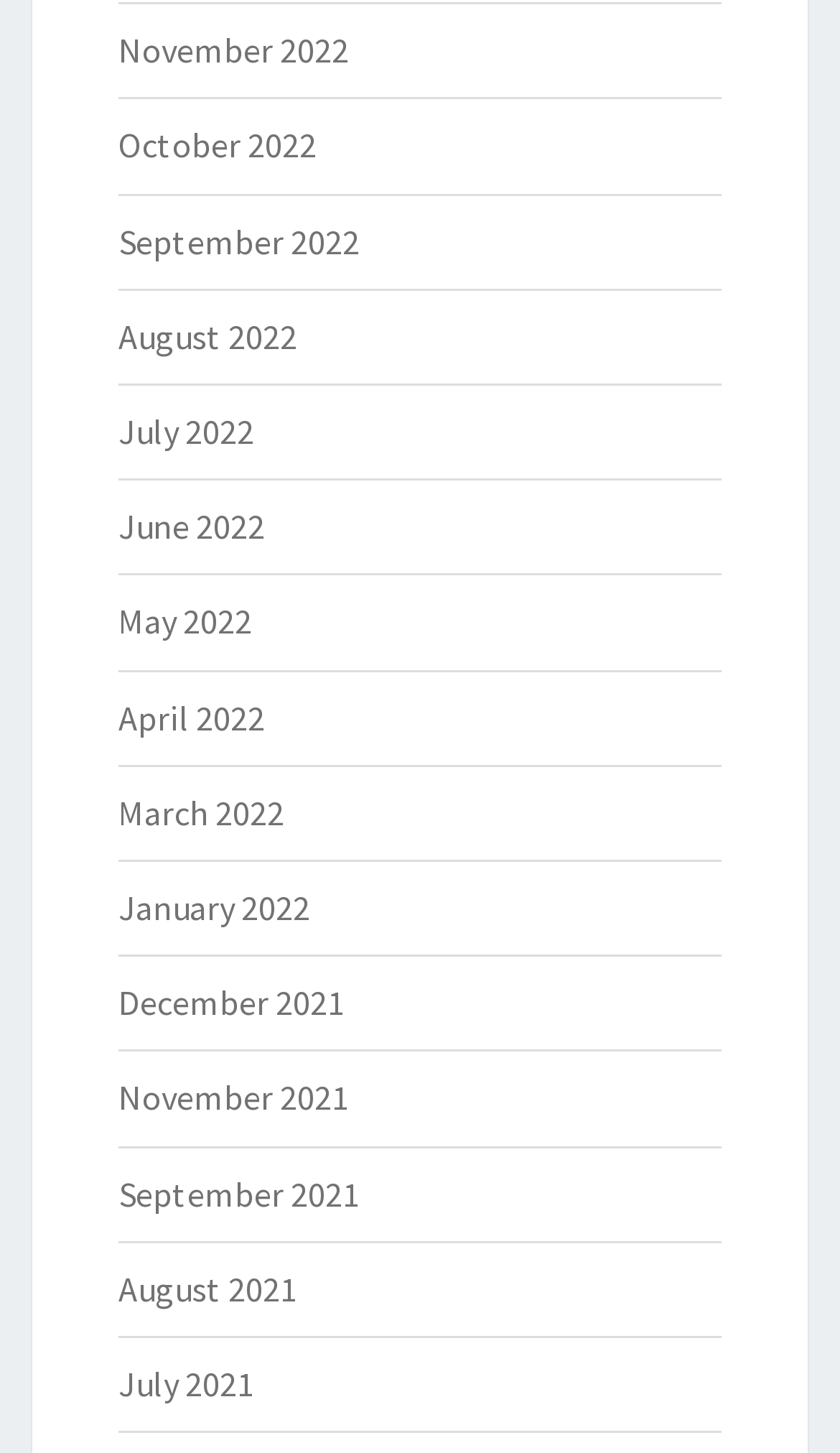Determine the bounding box coordinates of the area to click in order to meet this instruction: "Read articles about checkers".

None